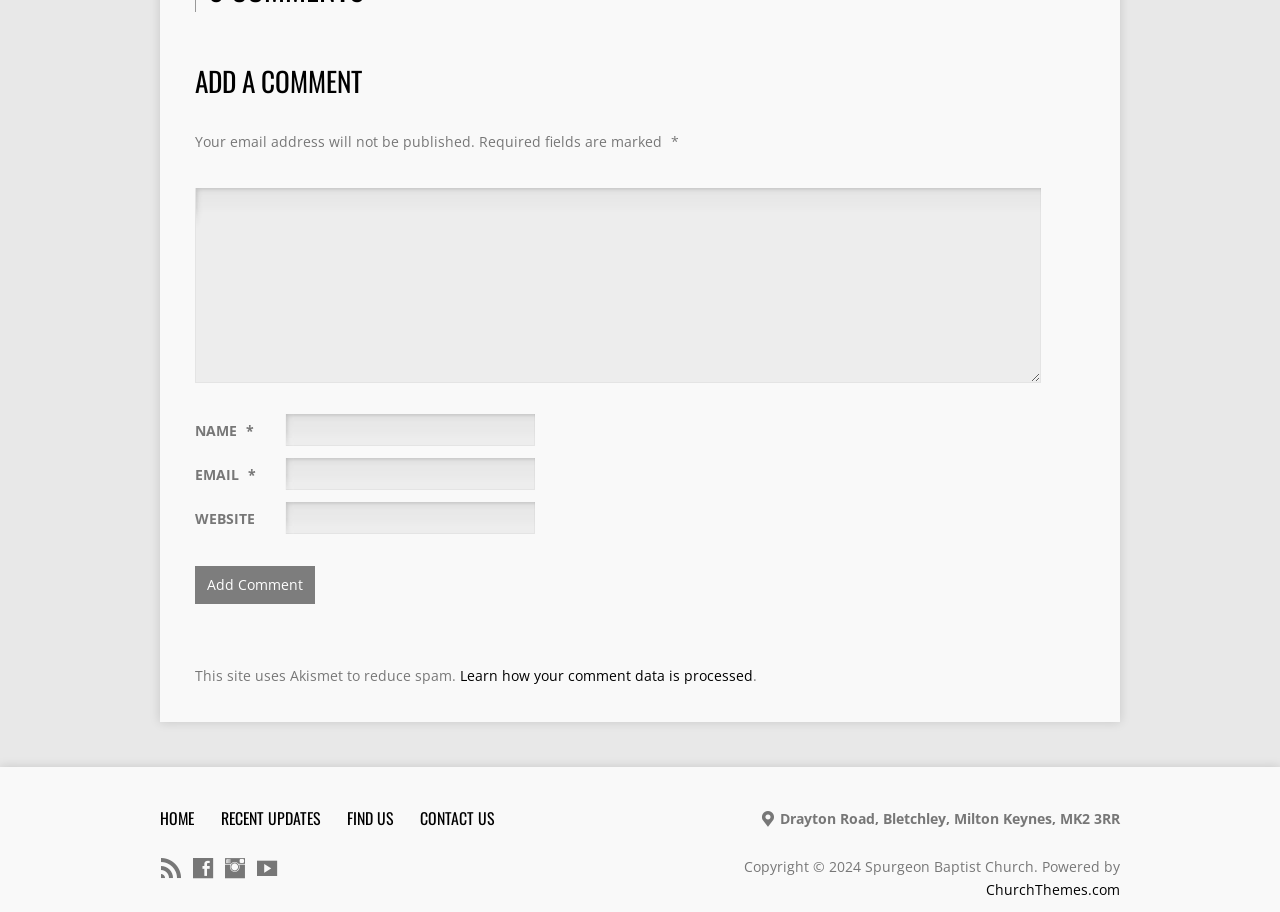Identify the bounding box coordinates of the element that should be clicked to fulfill this task: "Enter your email". The coordinates should be provided as four float numbers between 0 and 1, i.e., [left, top, right, bottom].

[0.223, 0.502, 0.418, 0.537]